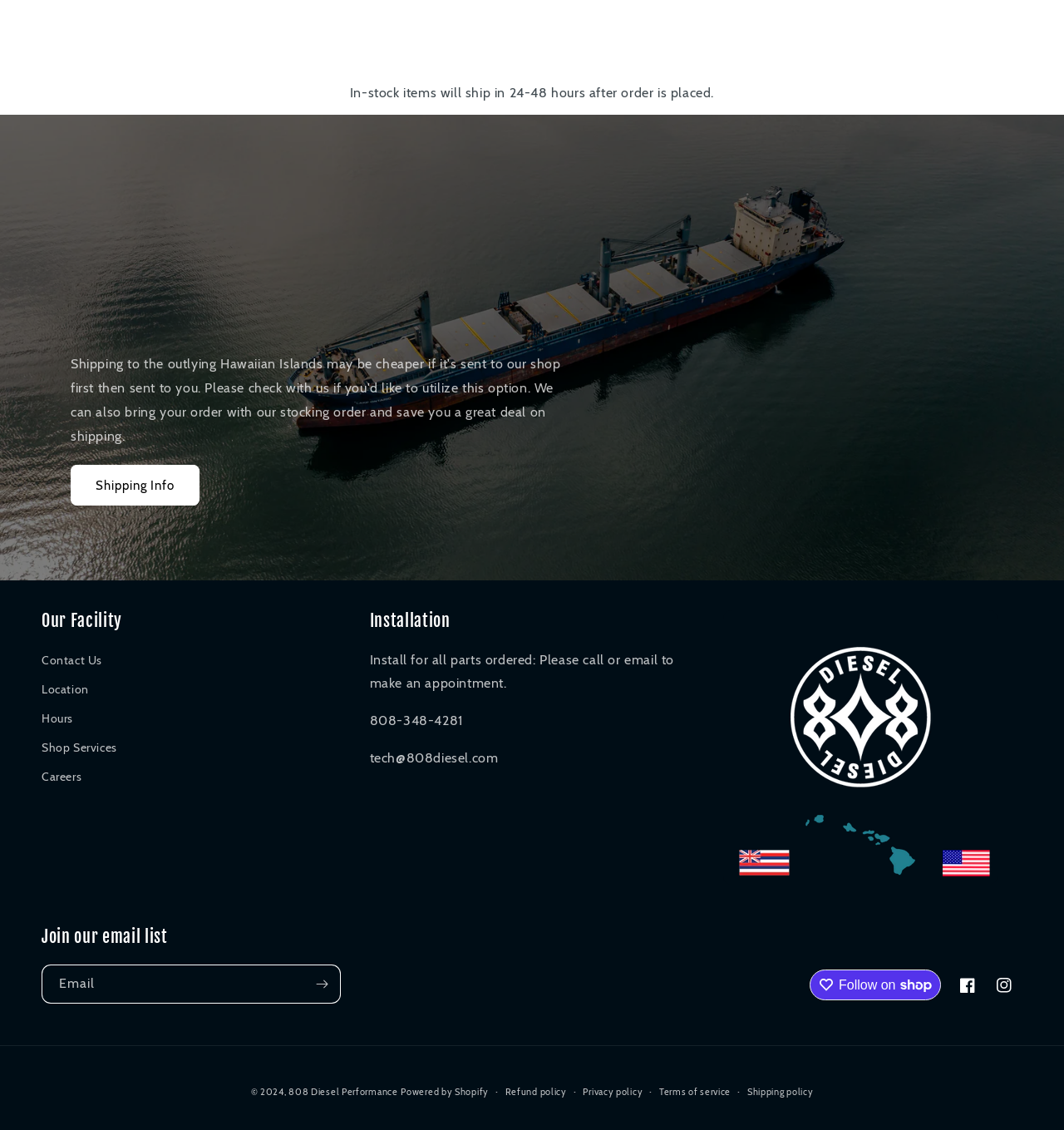Provide the bounding box coordinates for the UI element described in this sentence: "Refund policy". The coordinates should be four float values between 0 and 1, i.e., [left, top, right, bottom].

[0.475, 0.959, 0.533, 0.973]